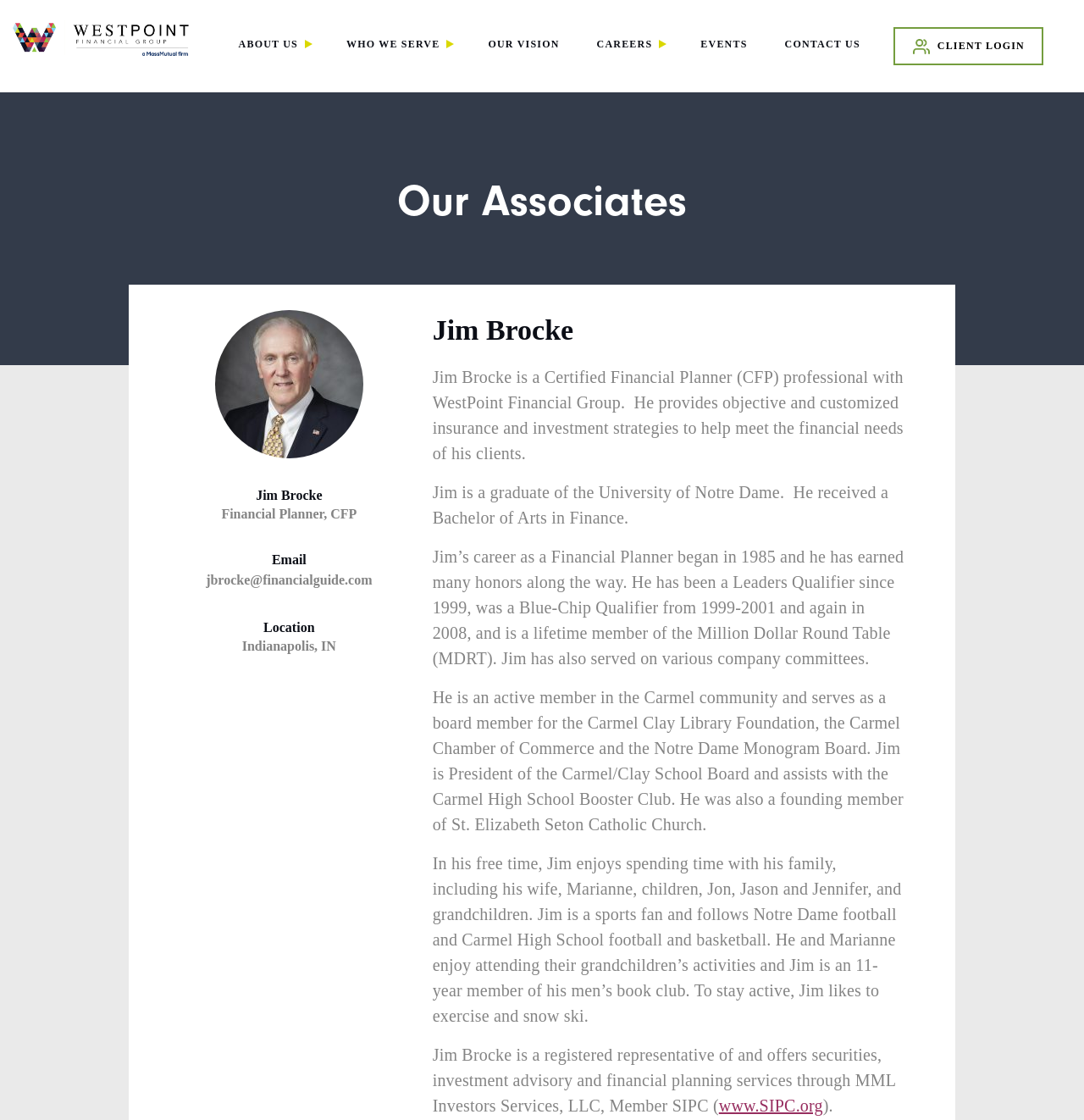Please locate the bounding box coordinates of the element's region that needs to be clicked to follow the instruction: "Click on SIPC website". The bounding box coordinates should be provided as four float numbers between 0 and 1, i.e., [left, top, right, bottom].

[0.663, 0.978, 0.759, 0.995]